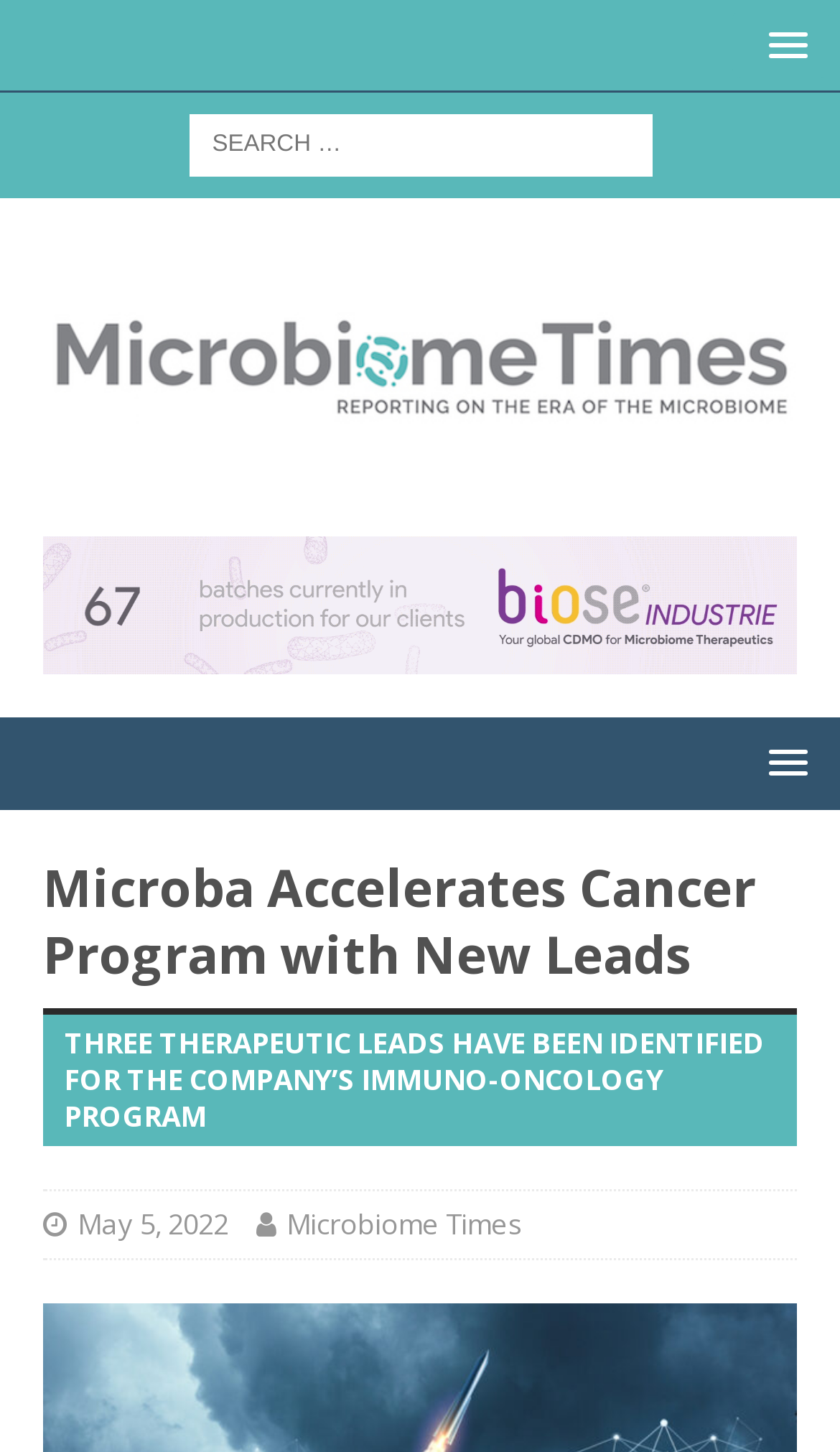Please determine the bounding box of the UI element that matches this description: Link. The coordinates should be given as (top-left x, top-left y, bottom-right x, bottom-right y), with all values between 0 and 1.

None